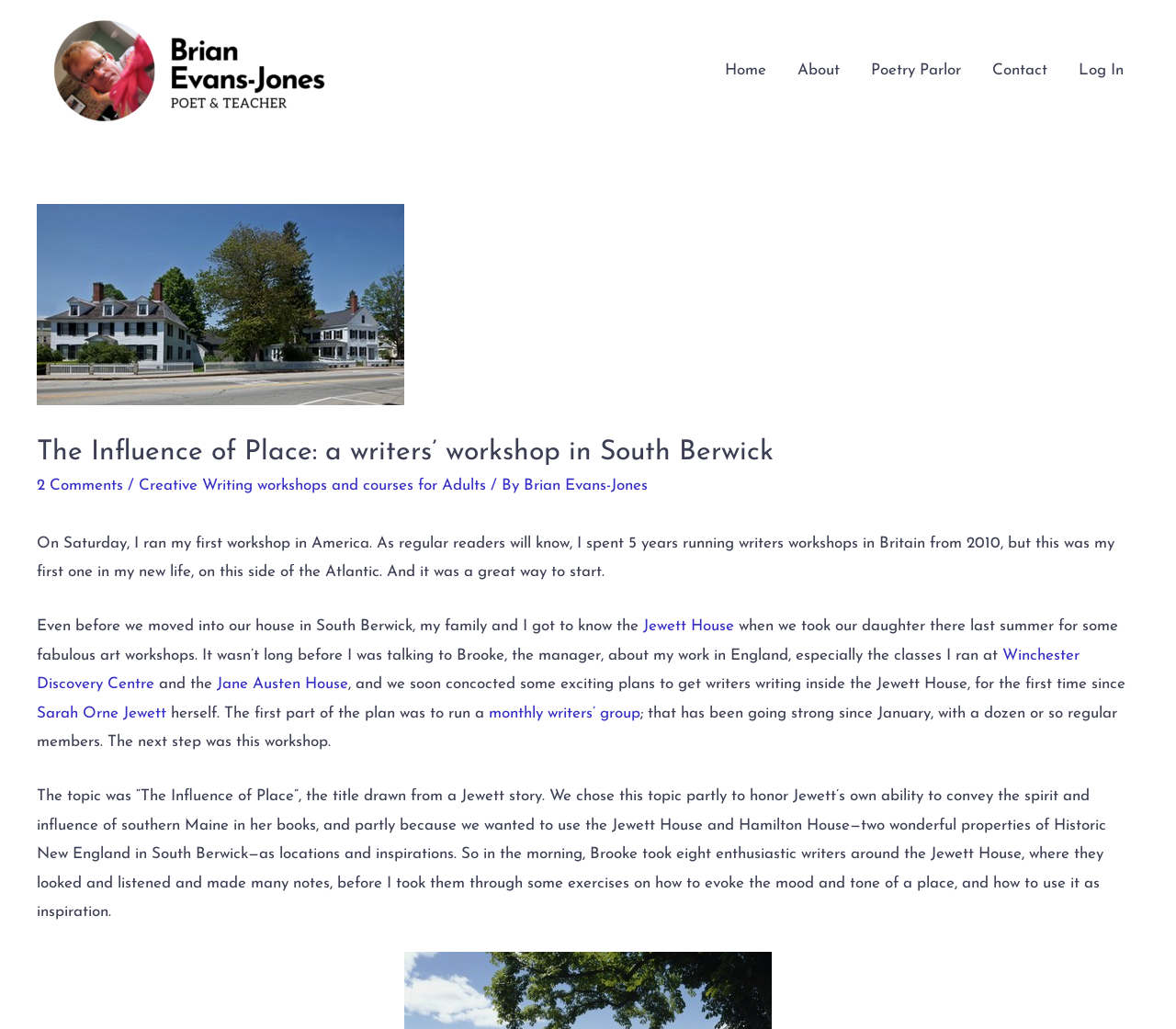How many regular members are in the writers' group?
Please use the image to provide an in-depth answer to the question.

The number of regular members is mentioned in the text 'The first part of the plan was to run a monthly writers’ group; that has been going strong since January, with a dozen or so regular members.' in the middle of the page.